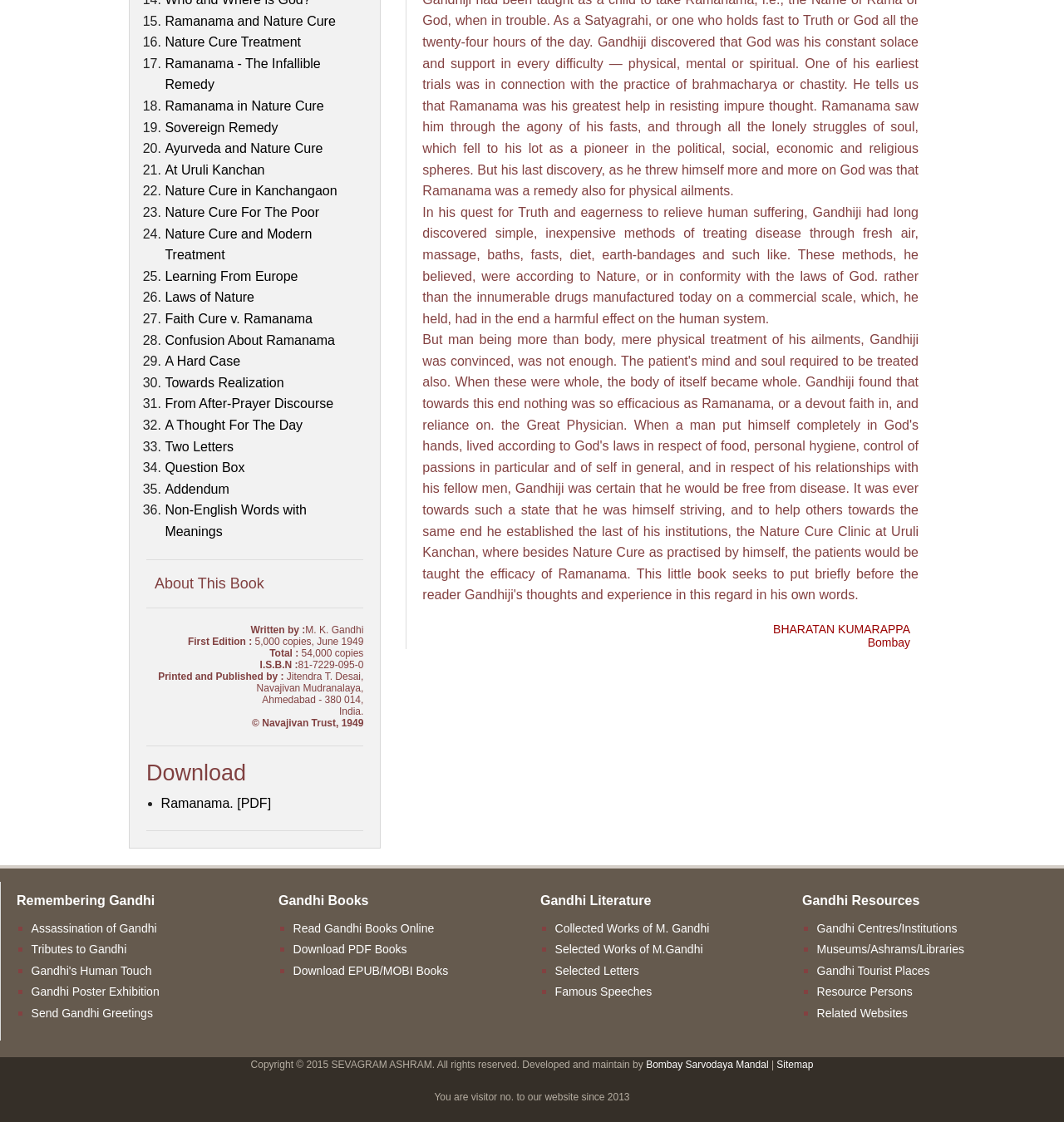Please identify the bounding box coordinates of the clickable area that will fulfill the following instruction: "Click on 'Ramanama and Nature Cure'". The coordinates should be in the format of four float numbers between 0 and 1, i.e., [left, top, right, bottom].

[0.155, 0.012, 0.315, 0.025]